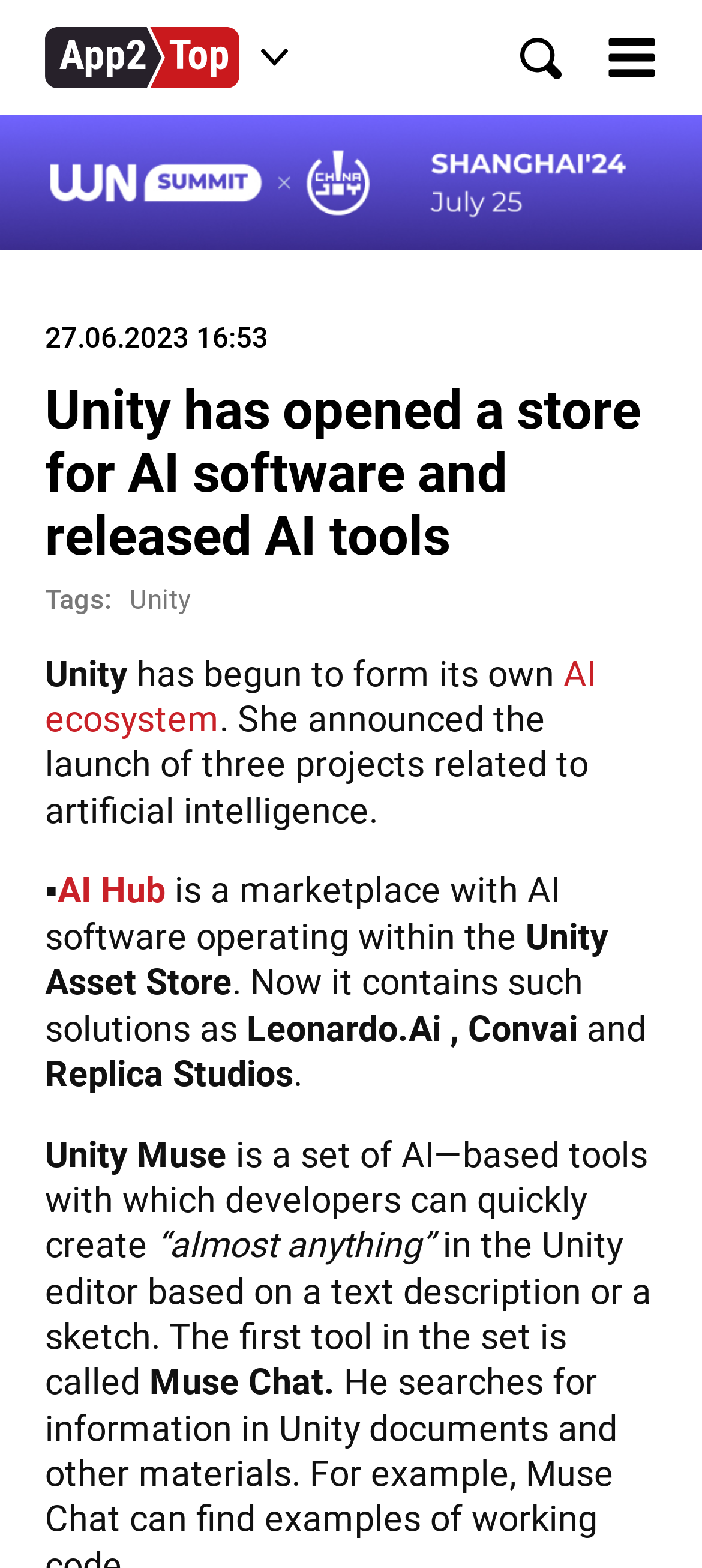Answer in one word or a short phrase: 
What is the first tool in the Unity Muse set?

Muse Chat